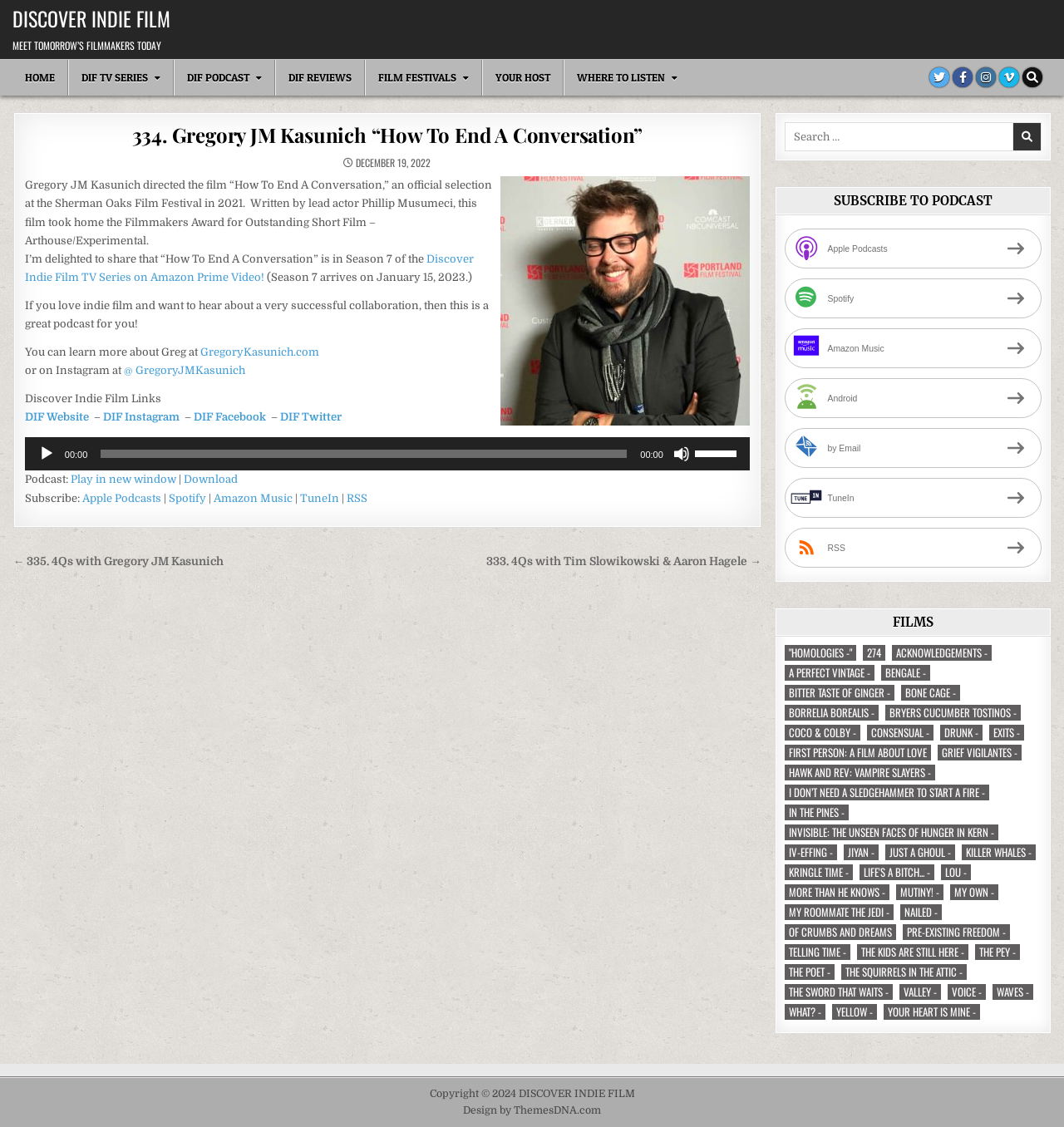What is the name of the film discussed in the article?
Examine the screenshot and reply with a single word or phrase.

How To End A Conversation